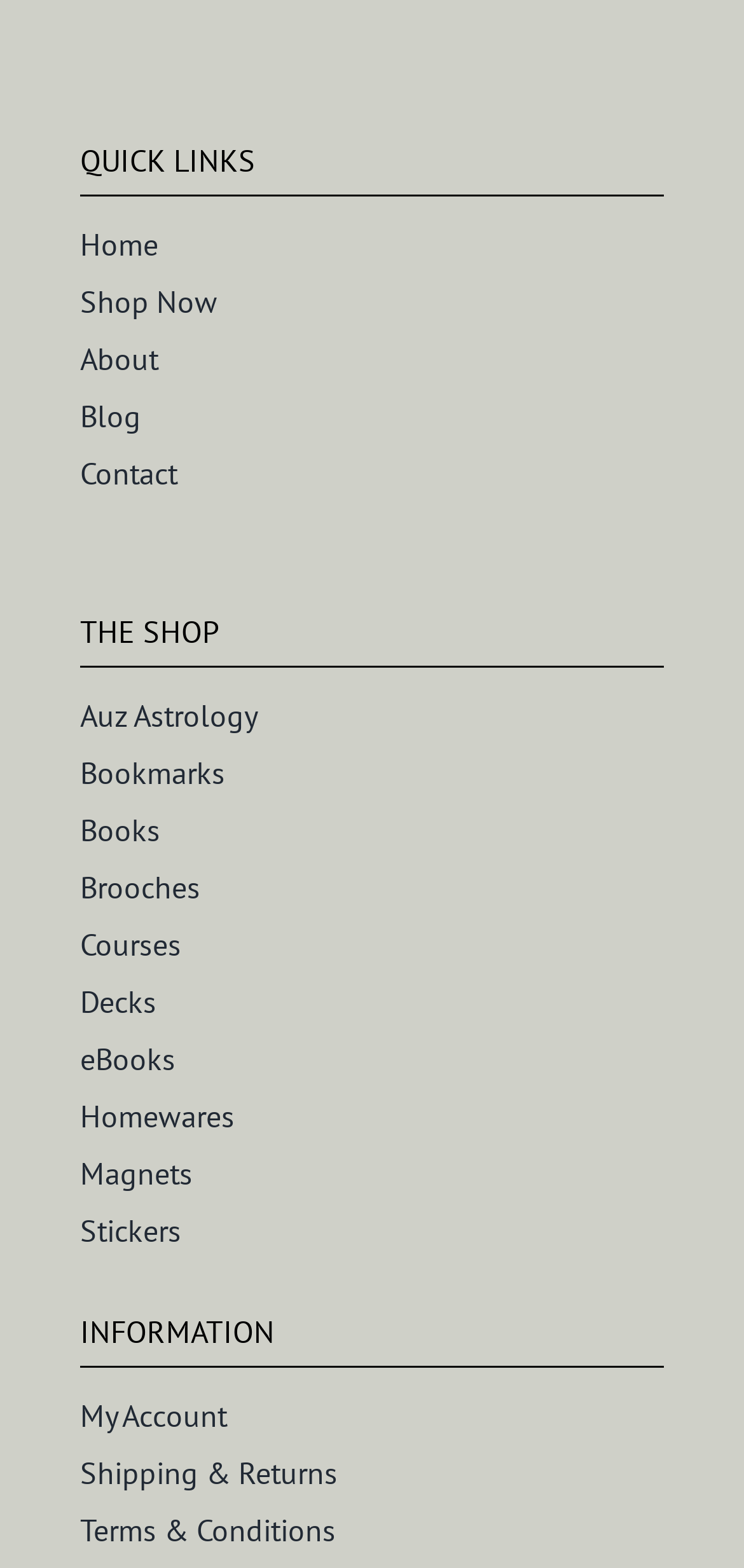Provide the bounding box coordinates of the HTML element this sentence describes: "Terms & Conditions". The bounding box coordinates consist of four float numbers between 0 and 1, i.e., [left, top, right, bottom].

[0.108, 0.957, 0.892, 0.994]